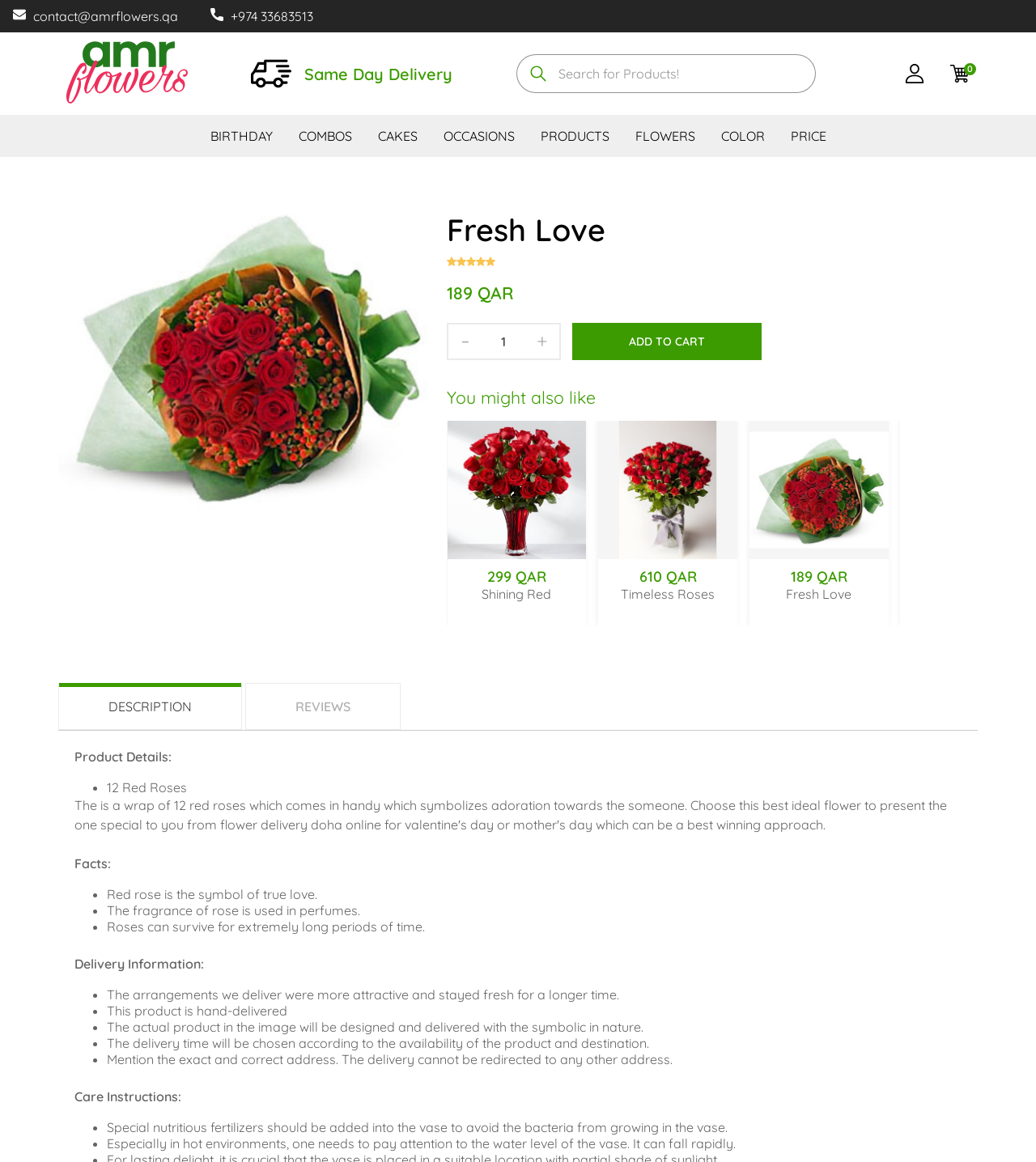Give a one-word or short phrase answer to the question: 
What is the delivery information for the products on this webpage?

Hand-delivered, with delivery time chosen according to availability and destination